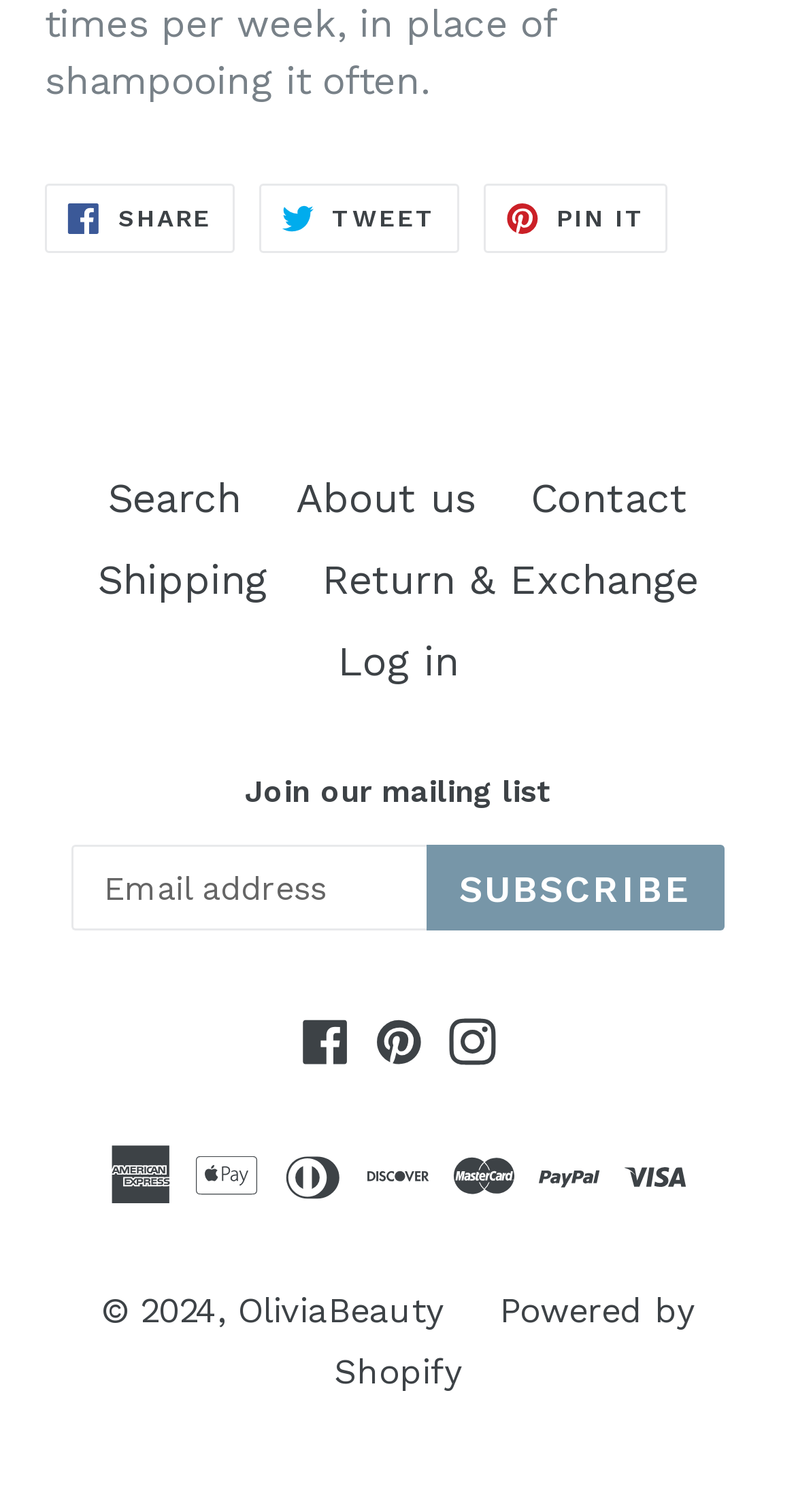Please locate the bounding box coordinates of the element that should be clicked to achieve the given instruction: "Subscribe to the mailing list".

[0.536, 0.559, 0.91, 0.616]